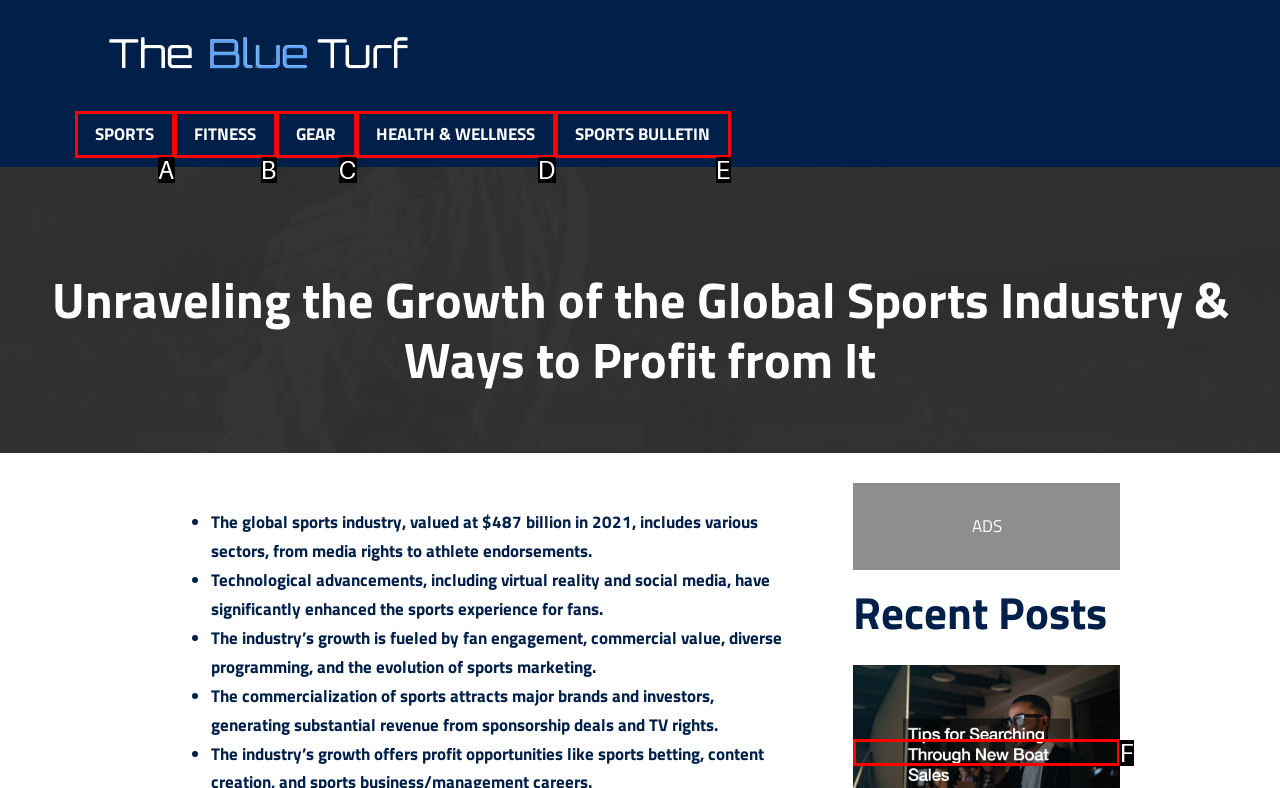Determine the HTML element that aligns with the description: Contact Us
Answer by stating the letter of the appropriate option from the available choices.

None